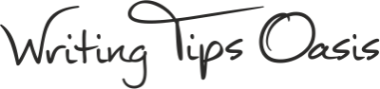What is the focus of the resources provided by Writing Tips Oasis? Refer to the image and provide a one-word or short phrase answer.

Writing and publishing